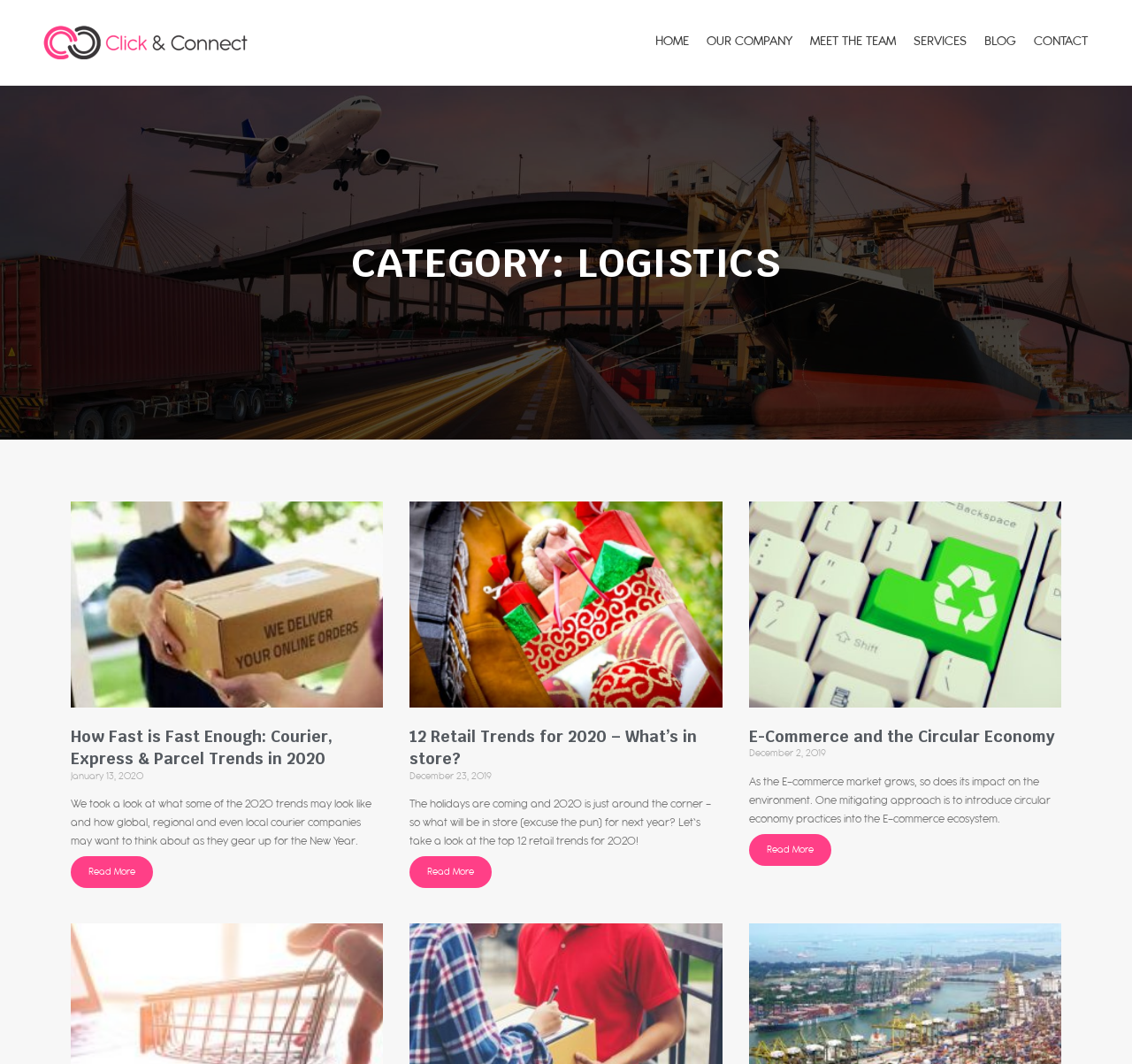Please provide a comprehensive answer to the question below using the information from the image: What is the date of the second blog post?

I determined the date of the second blog post by looking at the StaticText element within the second article element, which contains the text 'December 23, 2019'.